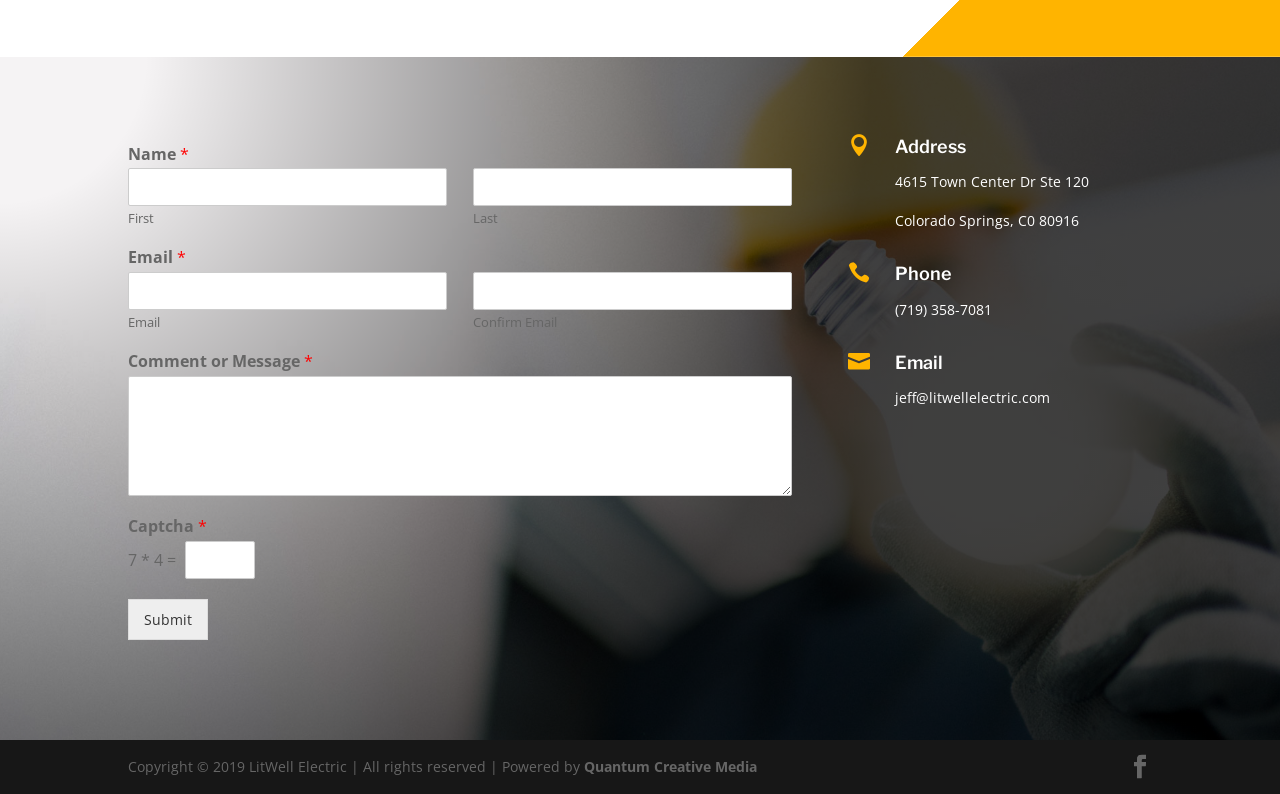How many textboxes are required?
Use the information from the screenshot to give a comprehensive response to the question.

I counted the number of textboxes with the 'required' attribute set to True, which are 'Name * First', 'Last', 'Email * Email', 'Confirm Email', and 'Comment or Message *'.